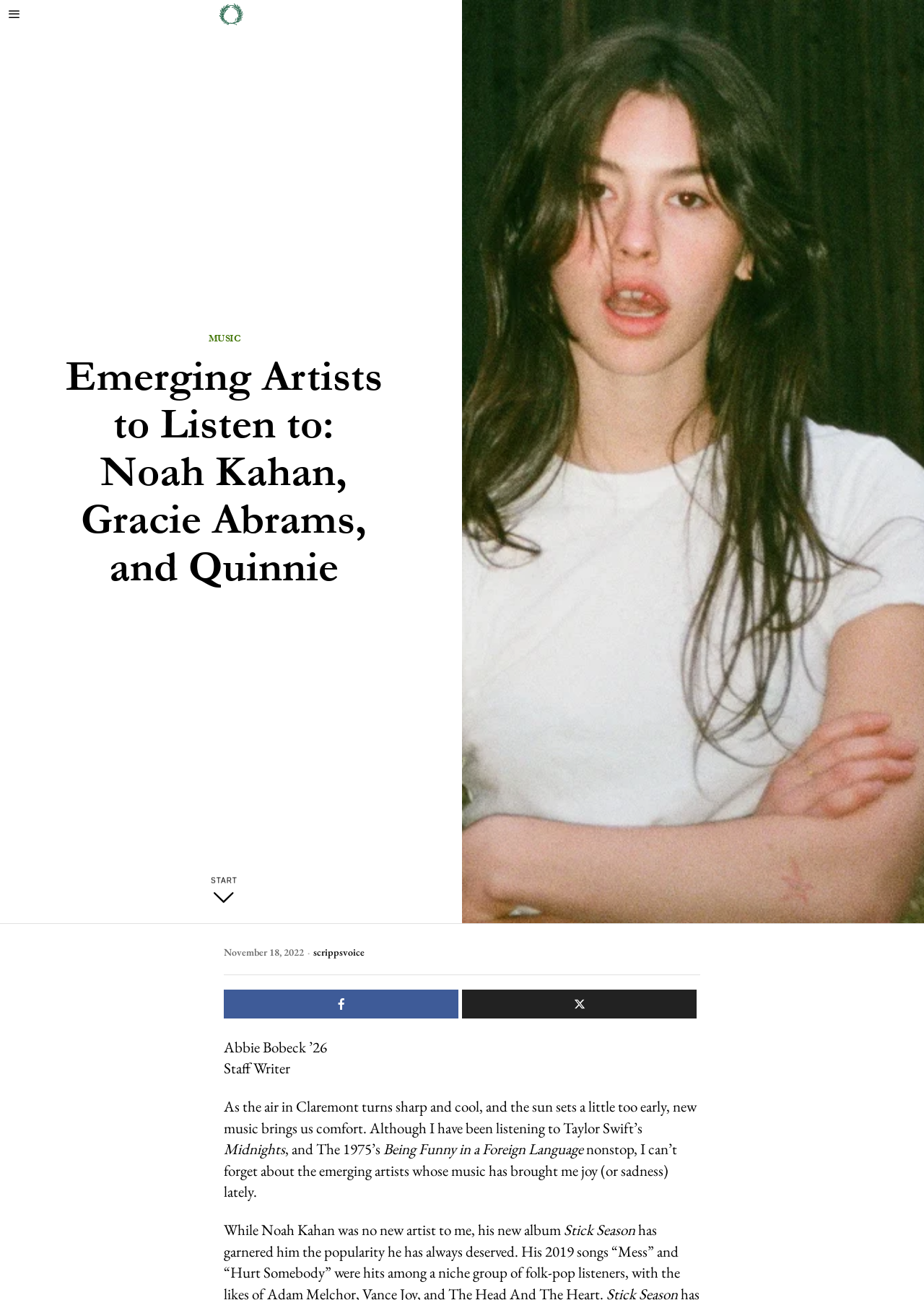Please give a short response to the question using one word or a phrase:
What is the author of the article?

Abbie Bobeck ’26